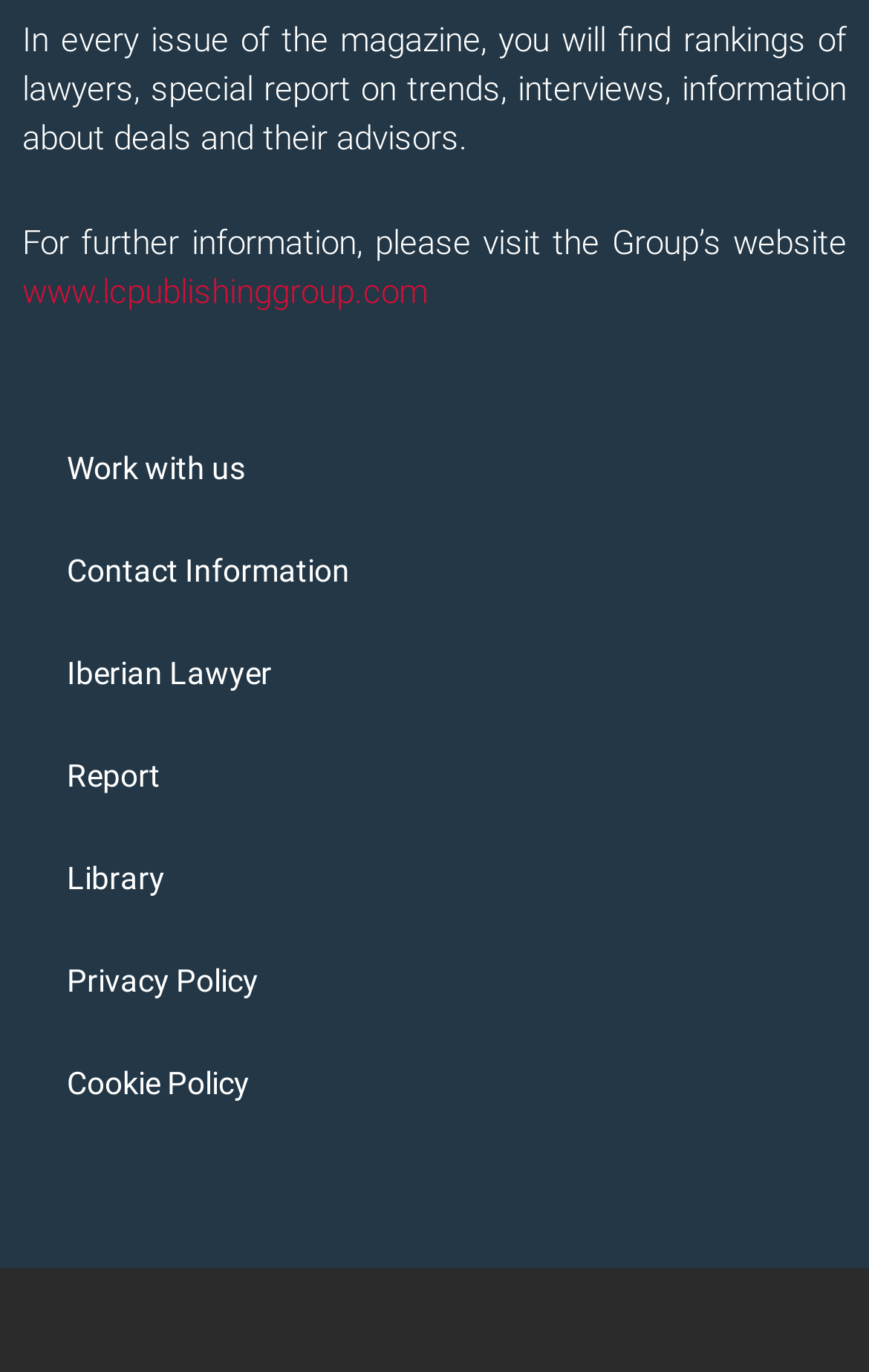Locate the bounding box coordinates of the clickable region necessary to complete the following instruction: "Visit the Group’s website". Provide the coordinates in the format of four float numbers between 0 and 1, i.e., [left, top, right, bottom].

[0.026, 0.198, 0.492, 0.227]